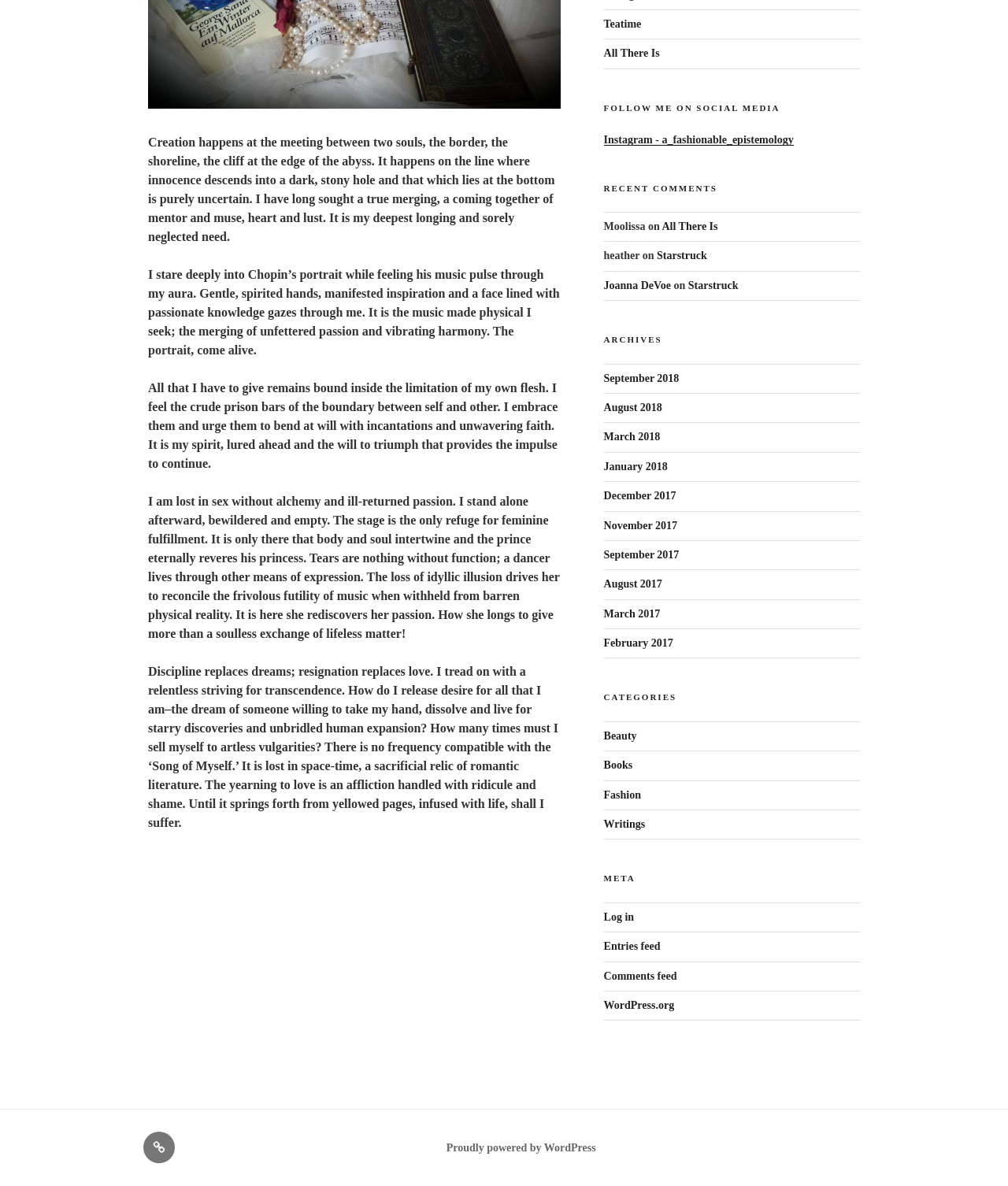Based on the provided description, "Shops", find the bounding box of the corresponding UI element in the screenshot.

None